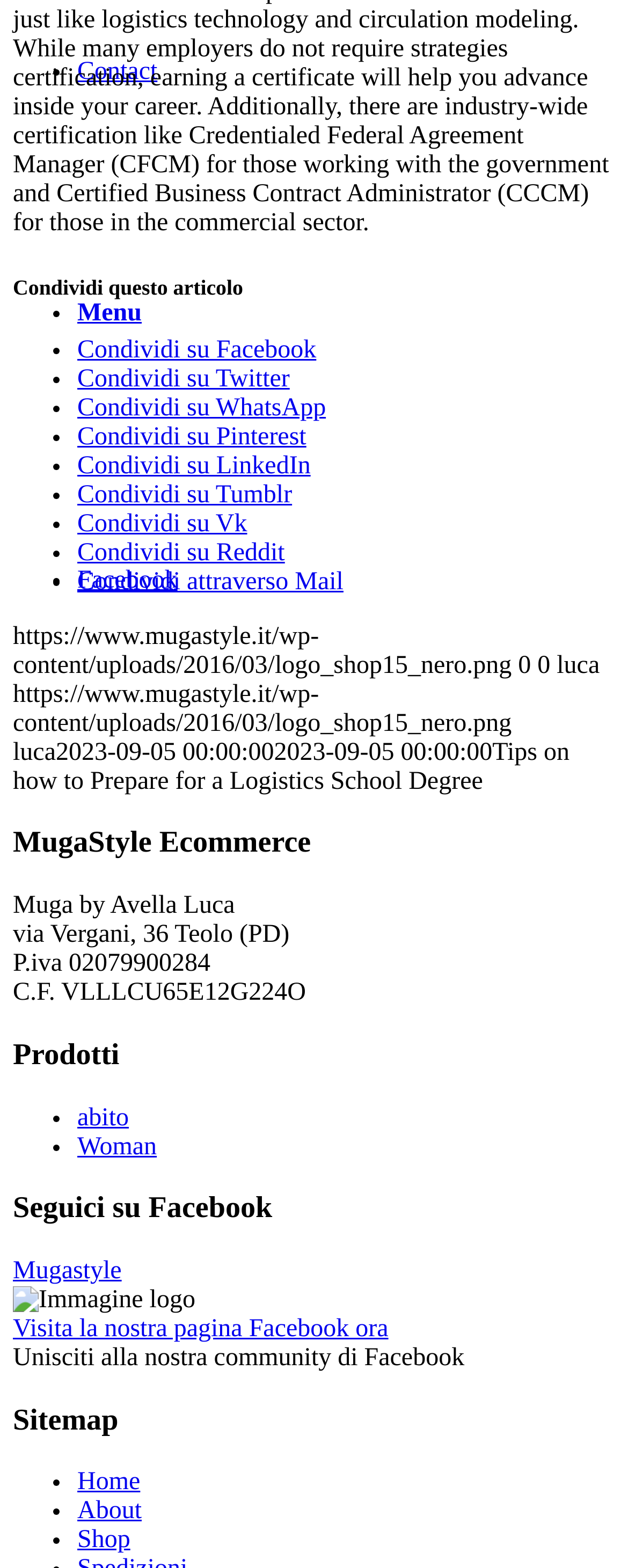Could you please study the image and provide a detailed answer to the question:
What is the purpose of the links at the bottom of the webpage?

I found a list of links at the bottom of the webpage with text such as 'Condividi su Facebook', 'Condividi su Twitter', etc. which suggests that the purpose of these links is to share the article on various social media platforms.